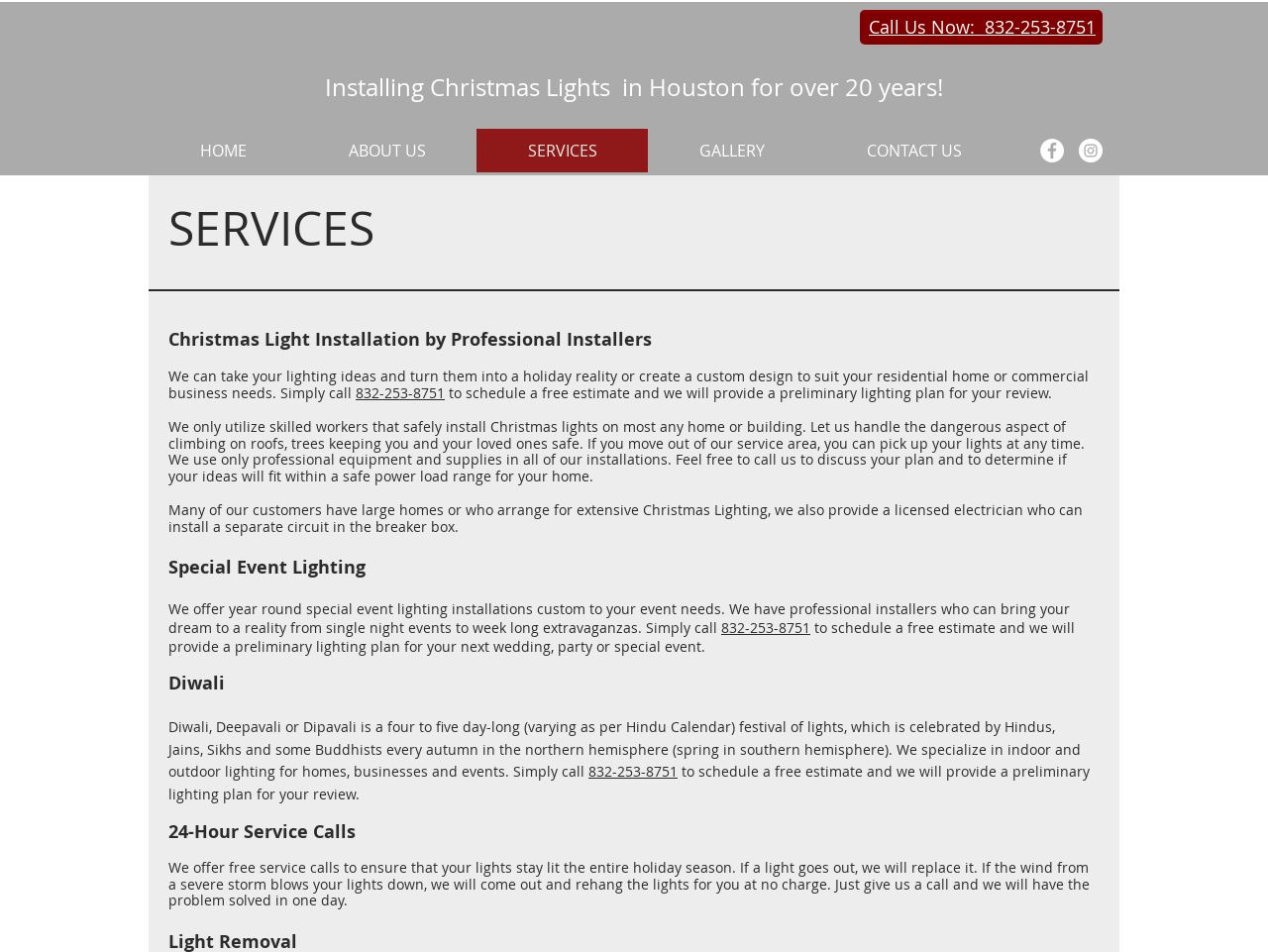Determine the bounding box coordinates for the UI element matching this description: "CONTACT US".

[0.643, 0.135, 0.798, 0.181]